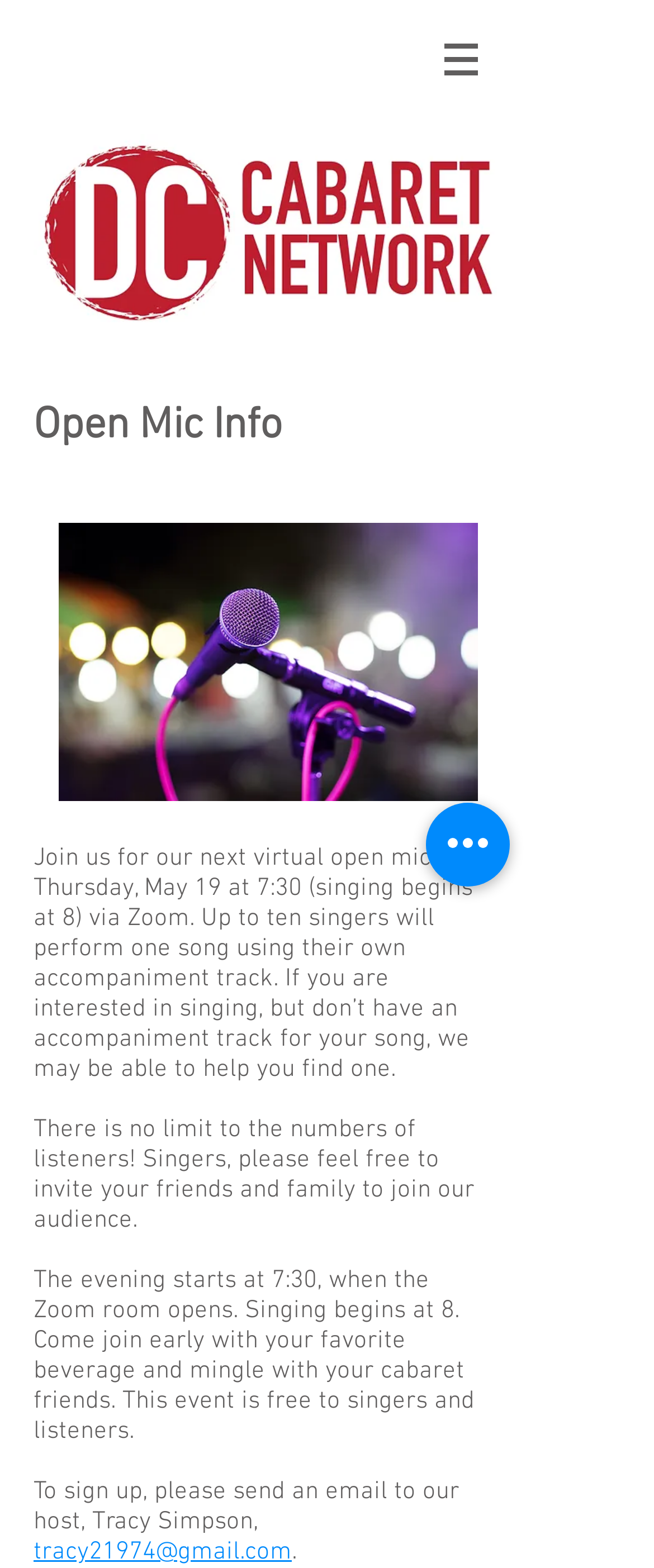Is there a limit to the number of listeners?
Kindly answer the question with as much detail as you can.

I found the answer by reading the text on the webpage, which states 'There is no limit to the numbers of listeners!...'.